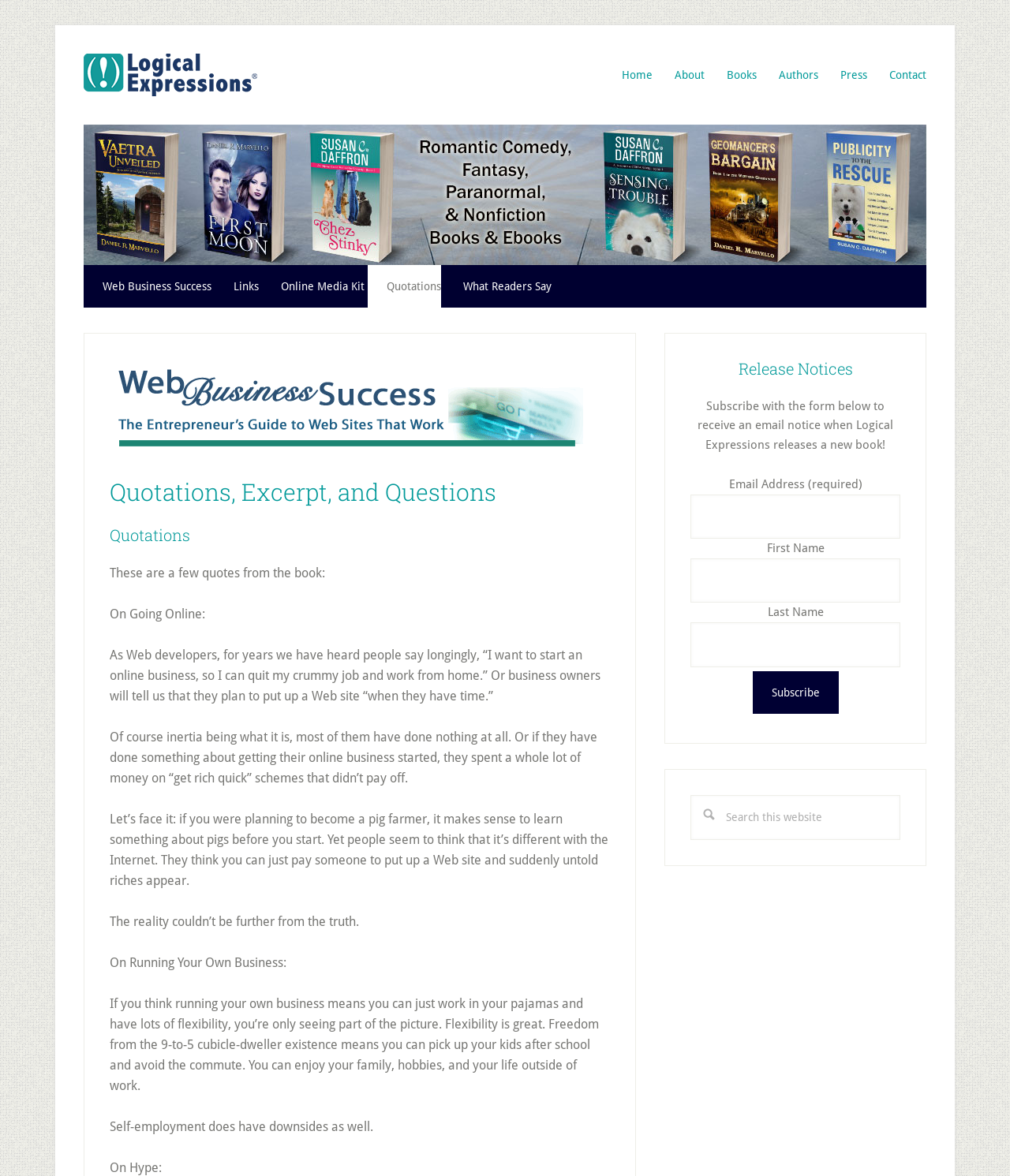Extract the bounding box for the UI element that matches this description: "parent_node: Email Address (required) name="EMAIL"".

[0.684, 0.42, 0.891, 0.458]